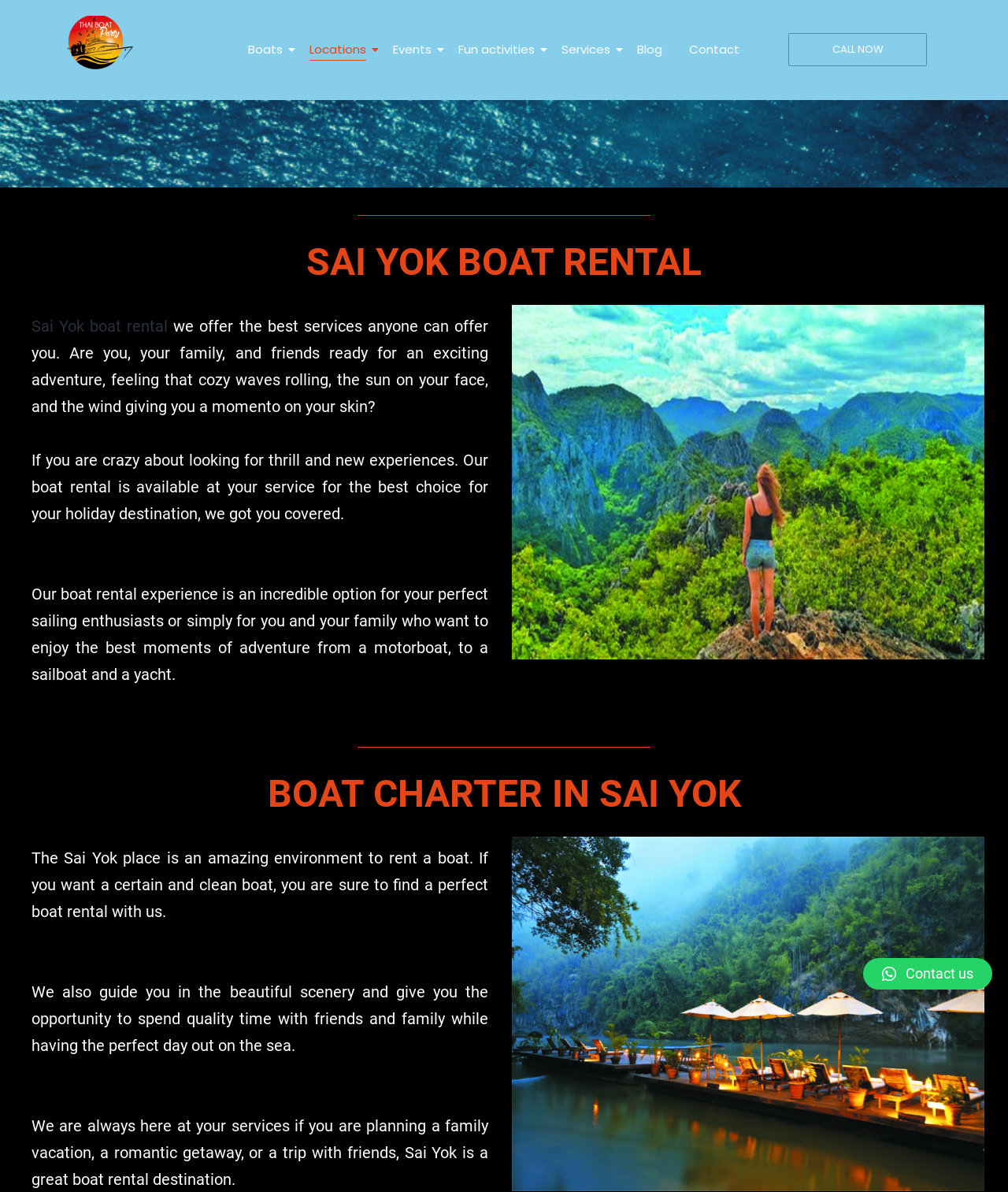Pinpoint the bounding box coordinates of the clickable element needed to complete the instruction: "Click on Contact". The coordinates should be provided as four float numbers between 0 and 1: [left, top, right, bottom].

[0.678, 0.033, 0.739, 0.051]